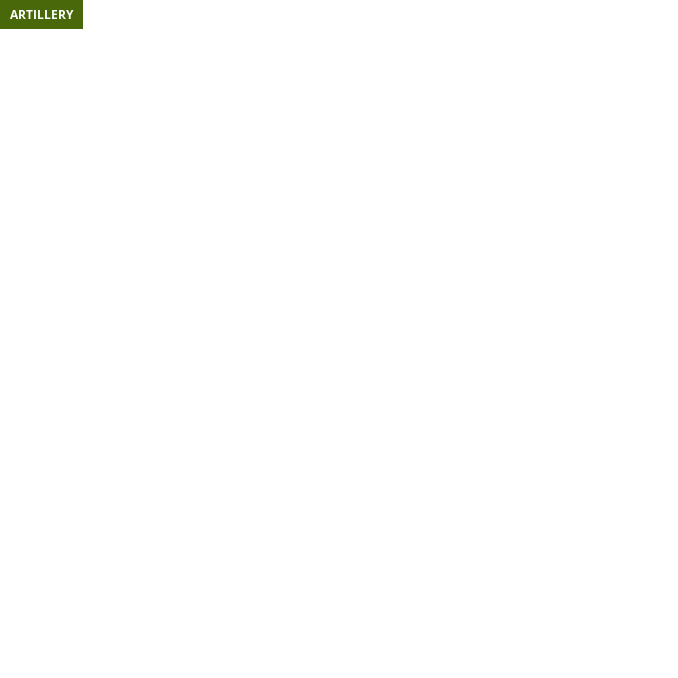Using the information from the screenshot, answer the following question thoroughly:
What is the purpose of the strategically positioned text?

According to the caption, the text is strategically positioned to draw the reader's attention to this specific category of weaponry, which suggests that the purpose of the text is to draw attention.